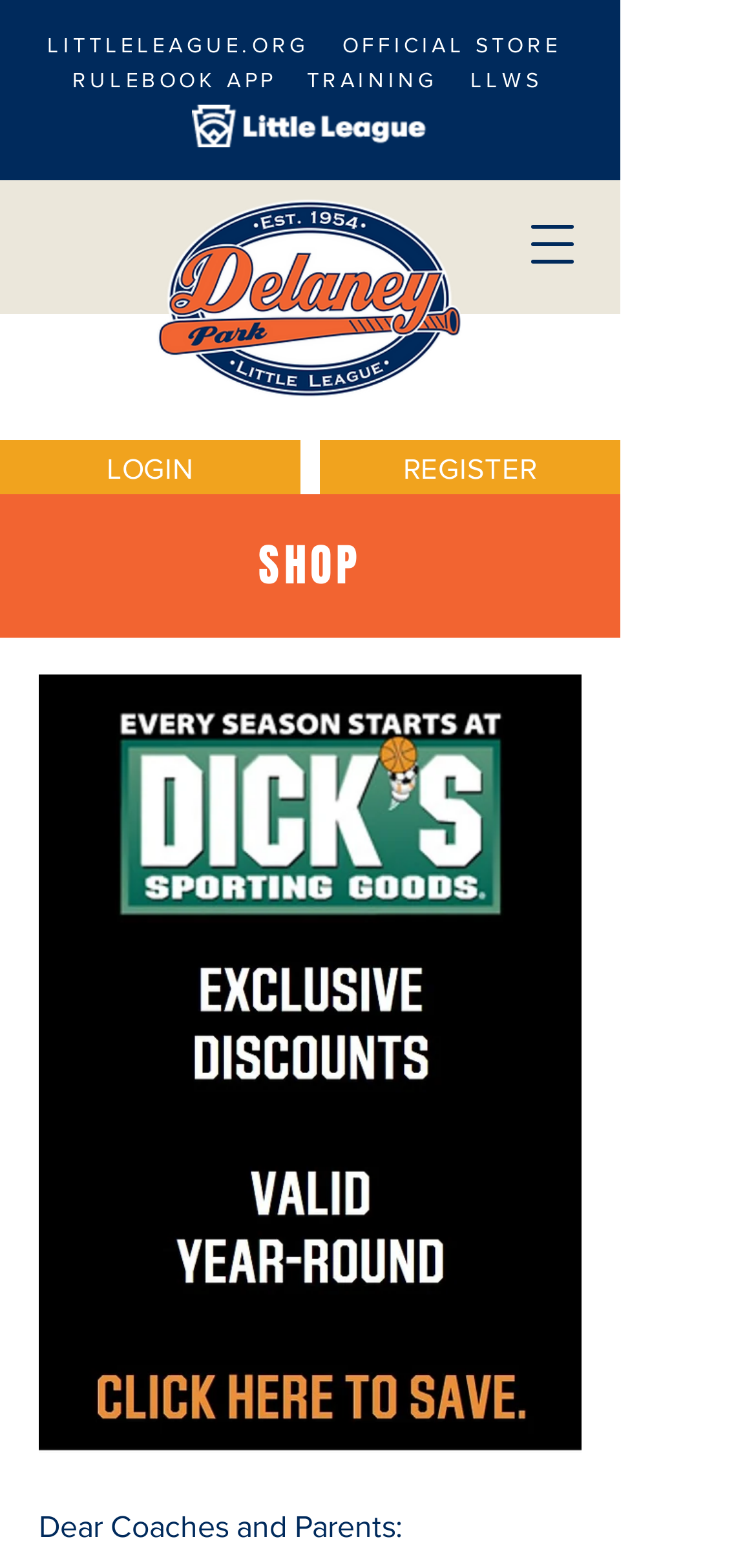Identify the bounding box for the element characterized by the following description: "name="submit" value="Post Comment"".

None